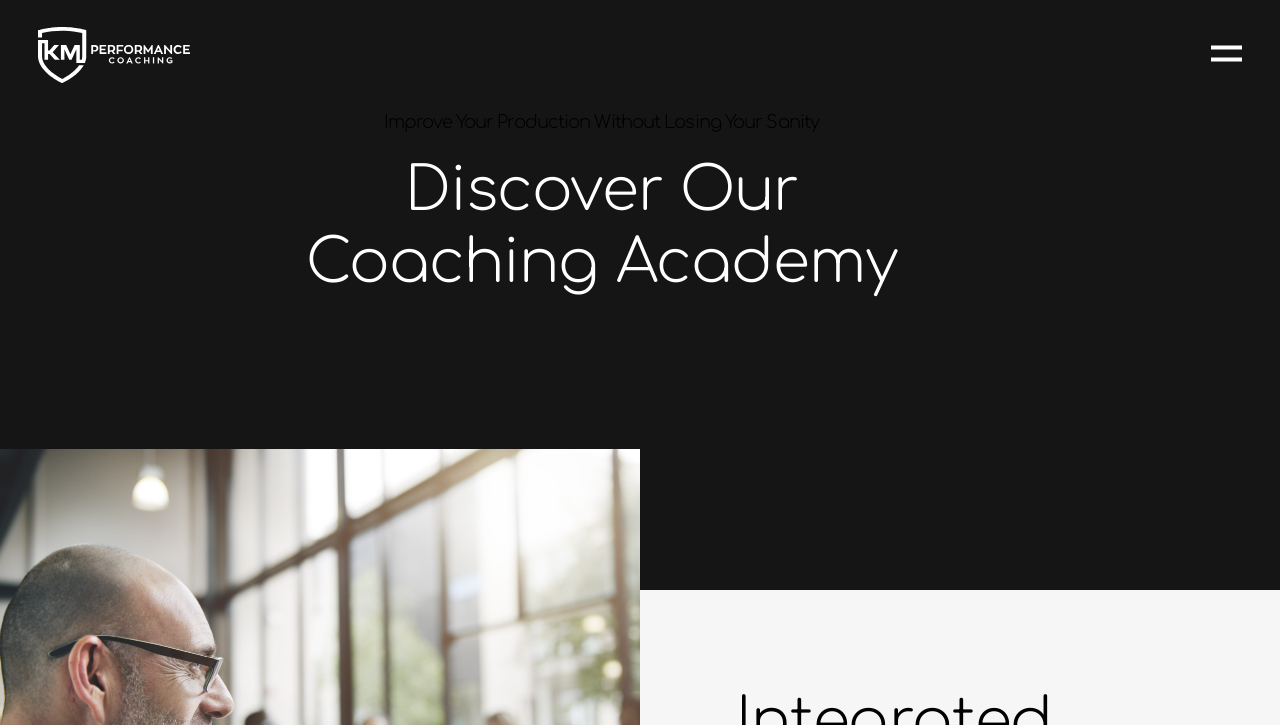Please find and give the text of the main heading on the webpage.

Discover Our
Coaching Academy